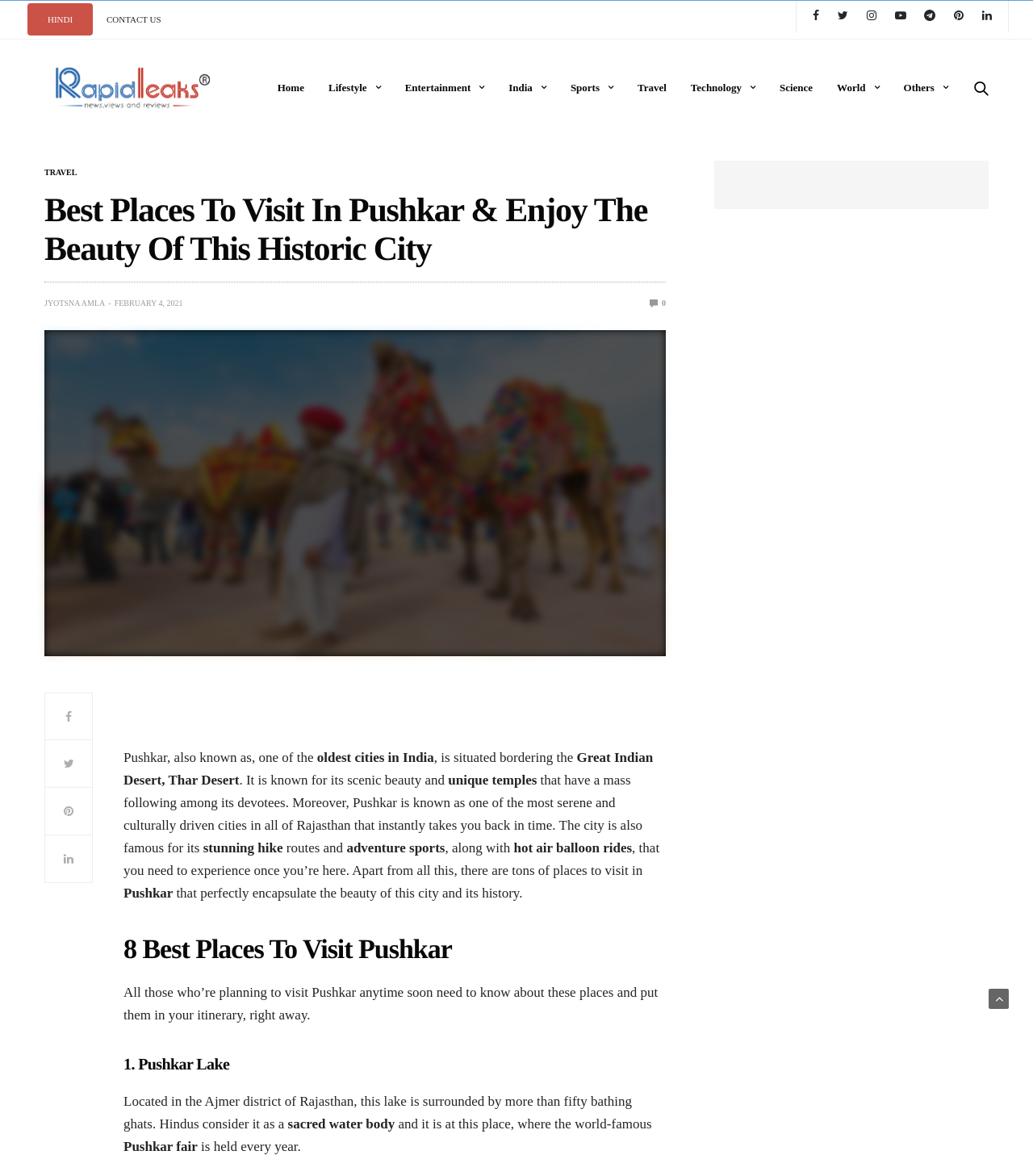How many links are in the top navigation bar?
Using the information from the image, give a concise answer in one word or a short phrase.

9